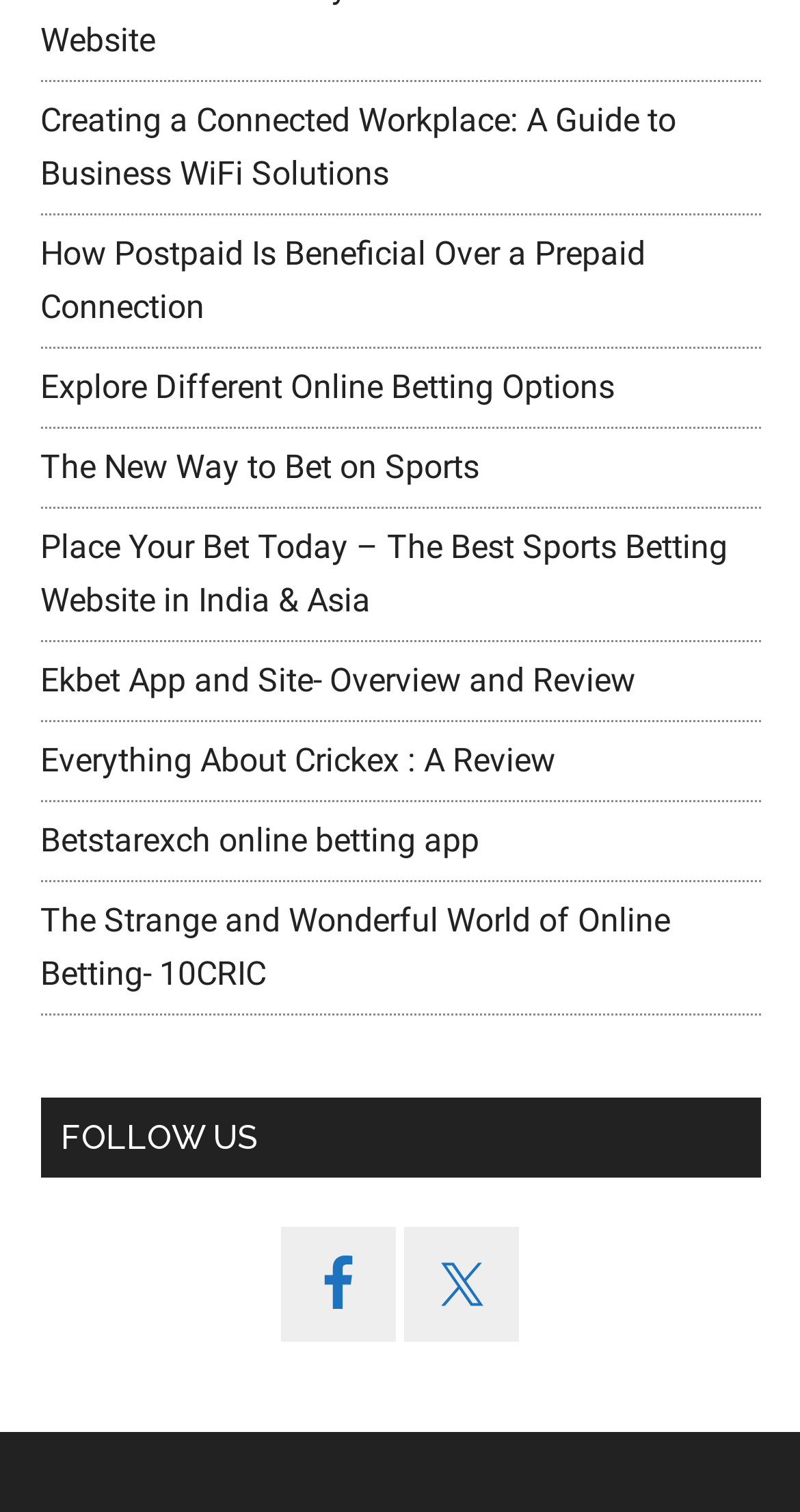Determine the bounding box coordinates of the target area to click to execute the following instruction: "Read about 'The New Way to Bet on Sports'."

[0.05, 0.295, 0.599, 0.321]